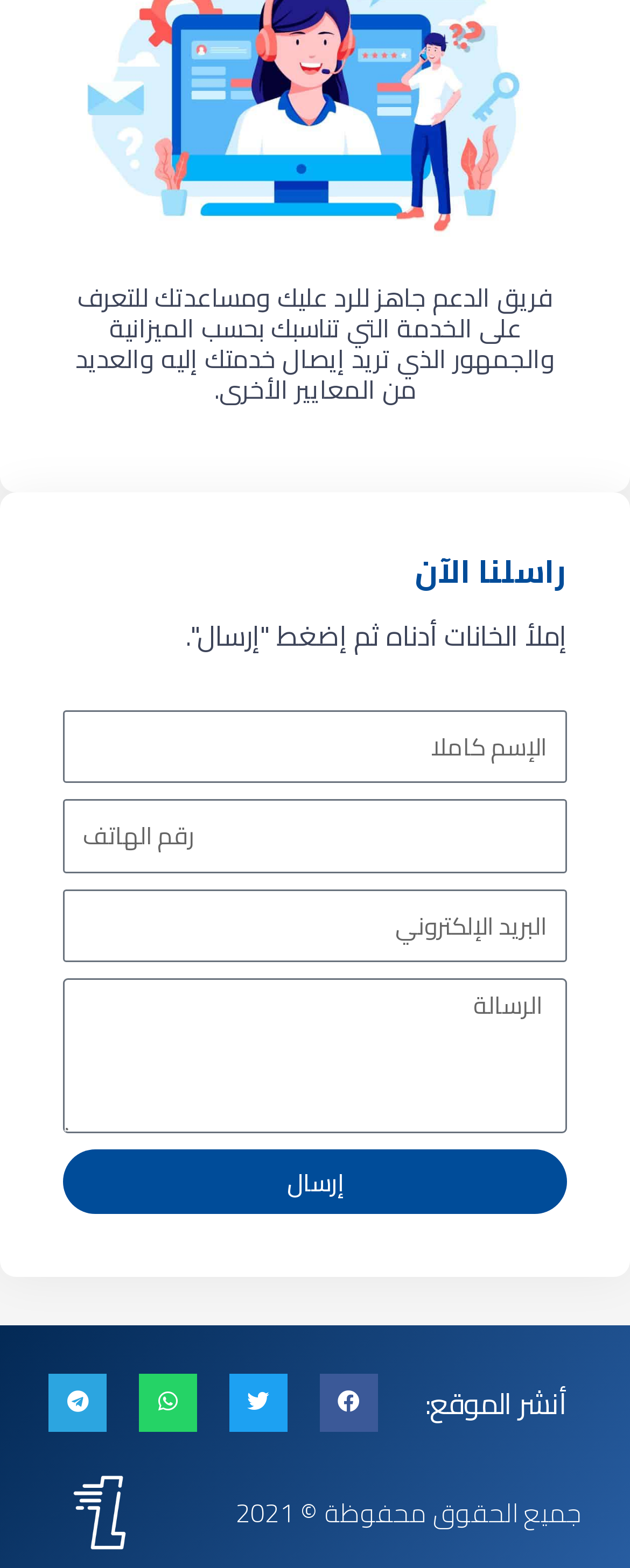Find and indicate the bounding box coordinates of the region you should select to follow the given instruction: "Enter your full name".

[0.1, 0.453, 0.9, 0.499]